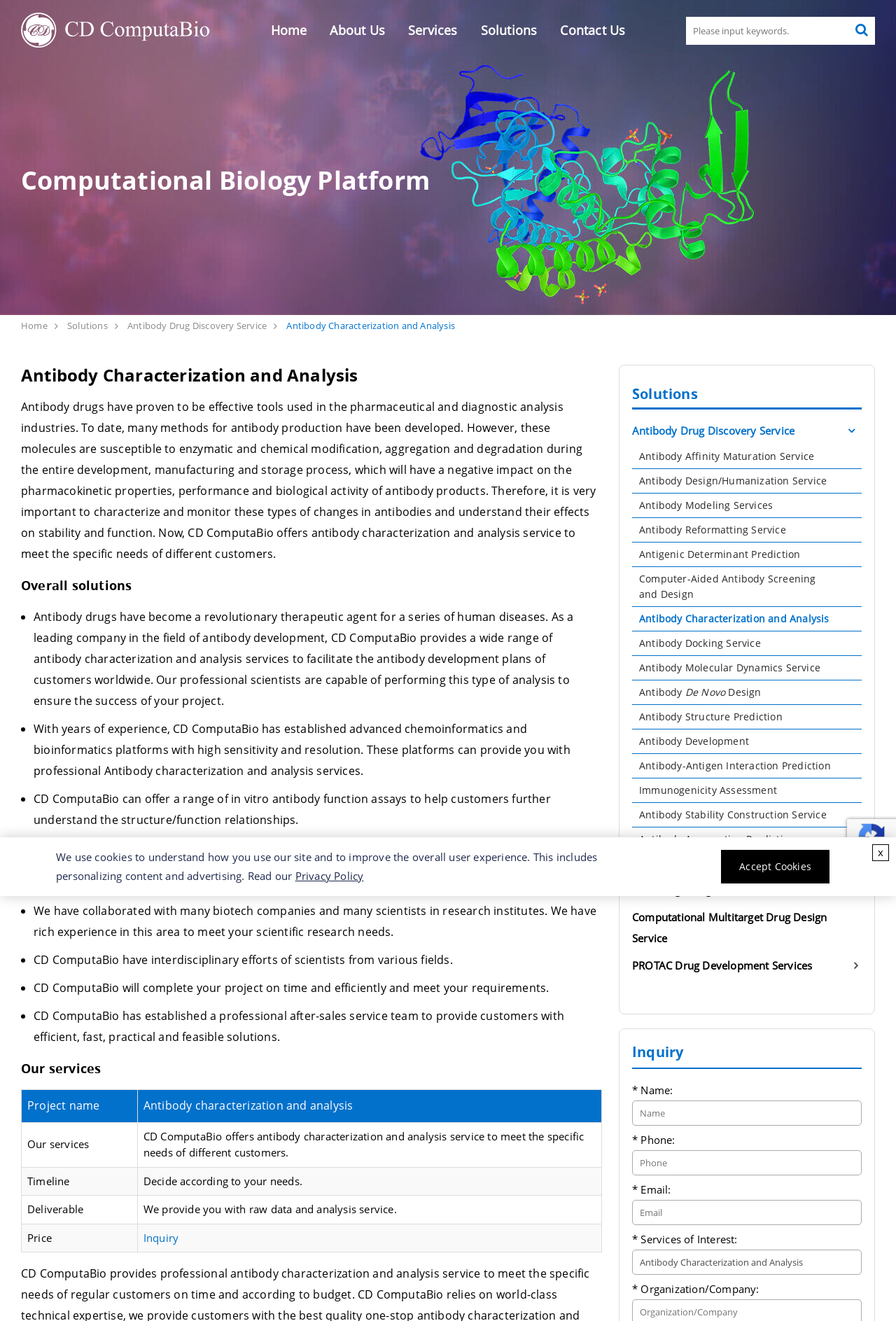Detail the various sections and features of the webpage.

The webpage is about CD ComputaBio's antibody characterization and analysis service. At the top, there is a logo and a search bar with a magnifying glass icon. Below the search bar, there are navigation links to different sections of the website, including "Home", "About Us", "Services", and "Contact Us".

The main content of the webpage is divided into several sections. The first section has a heading "Antibody Characterization and Analysis" and provides an introduction to the importance of characterizing and analyzing antibodies in the pharmaceutical and diagnostic analysis industries. 

Below this section, there is a section titled "Overall solutions" that lists the services provided by CD ComputaBio, including antibody characterization and analysis, and in vitro antibody function assays. 

The next section is titled "Why choose us?" and lists the advantages of choosing CD ComputaBio, including their extensive knowledge and experience in antibody characterization and analysis, their collaboration with biotech companies and research institutes, their interdisciplinary team of scientists, and their efficient and timely project completion.

The following section is titled "Our services" and provides a table with information about the services offered, including project name, antibody characterization and analysis, and timeline.

On the right side of the webpage, there is a section titled "Inquiry" with a form that allows users to input their name, phone number, email, and services of interest. There are also links to various services offered by CD ComputaBio, including antibody drug discovery, antibody design/humanization, and antibody modeling services.

Overall, the webpage provides information about CD ComputaBio's antibody characterization and analysis service, their expertise, and the benefits of choosing their services.